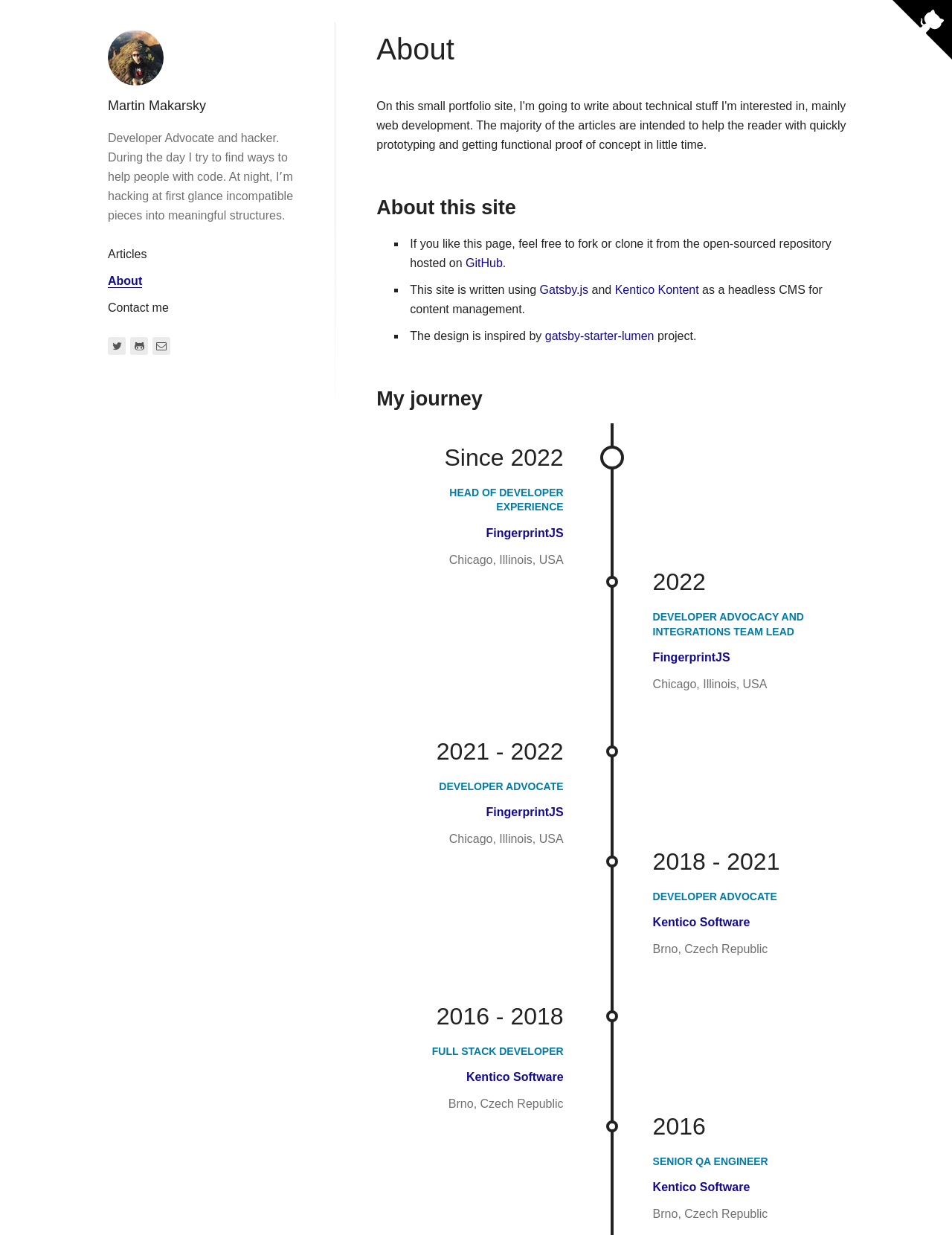Determine the bounding box coordinates for the element that should be clicked to follow this instruction: "Read the recent post 'Responsive Desire vs Spontaneous Desire'". The coordinates should be given as four float numbers between 0 and 1, in the format [left, top, right, bottom].

None